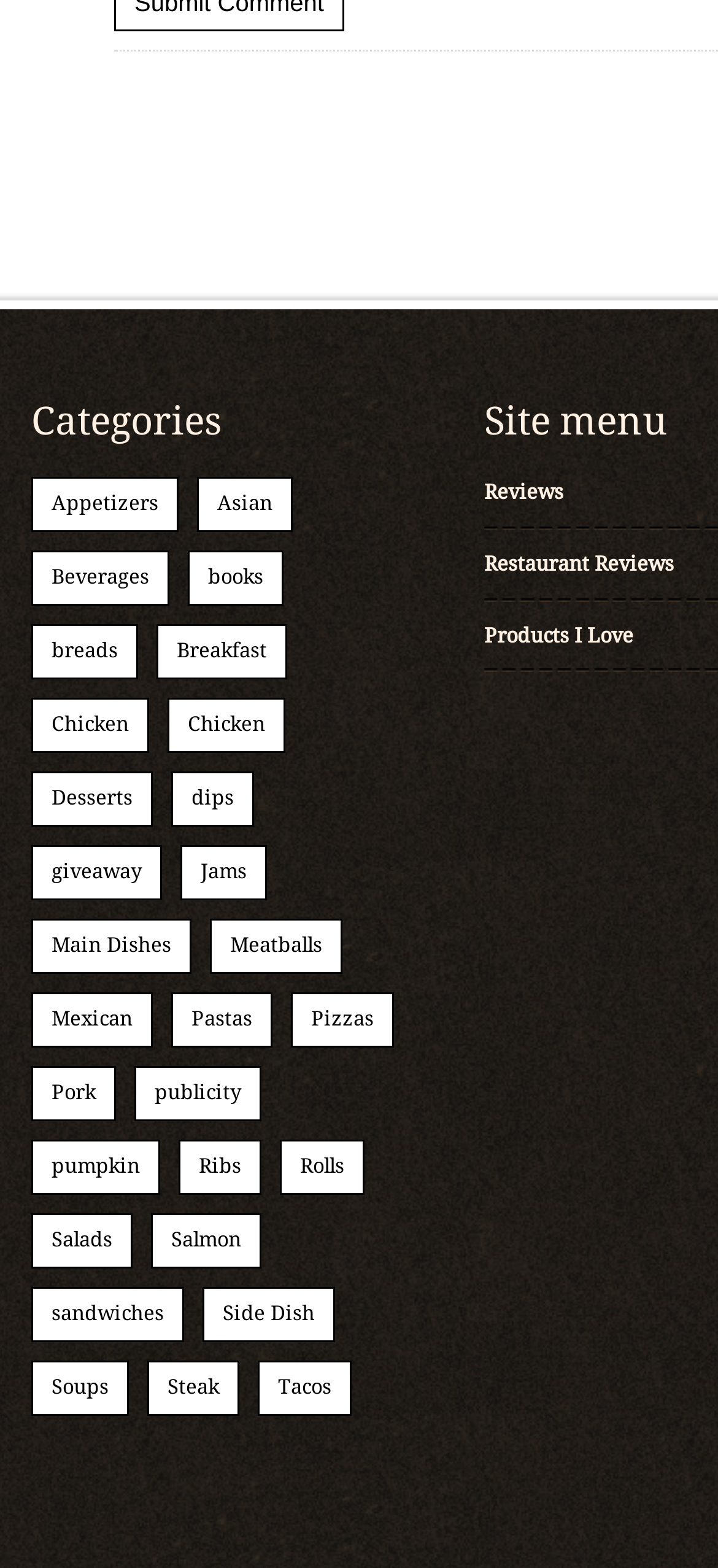Please locate the bounding box coordinates for the element that should be clicked to achieve the following instruction: "View Restaurant Reviews". Ensure the coordinates are given as four float numbers between 0 and 1, i.e., [left, top, right, bottom].

[0.674, 0.352, 0.938, 0.367]